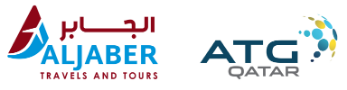Craft a detailed explanation of the image.

The image features the logos of Al Jaber Travels and Tours and ATG Qatar. On the left, the Al Jaber logo displays vibrant colors with the name "ALJABER" in a bold, modern font, accompanied by Arabic text that translates to "The Jaber." This company is known for providing business travel, visa support, and other travel services in Qatar. On the right, the ATG Qatar logo presents a sleek and contemporary design, incorporating a globe motif that signifies global reach and connectivity. The logos symbolize the partnership and collaboration between the two organizations, emphasizing their commitment to enhancing travel services in the region.